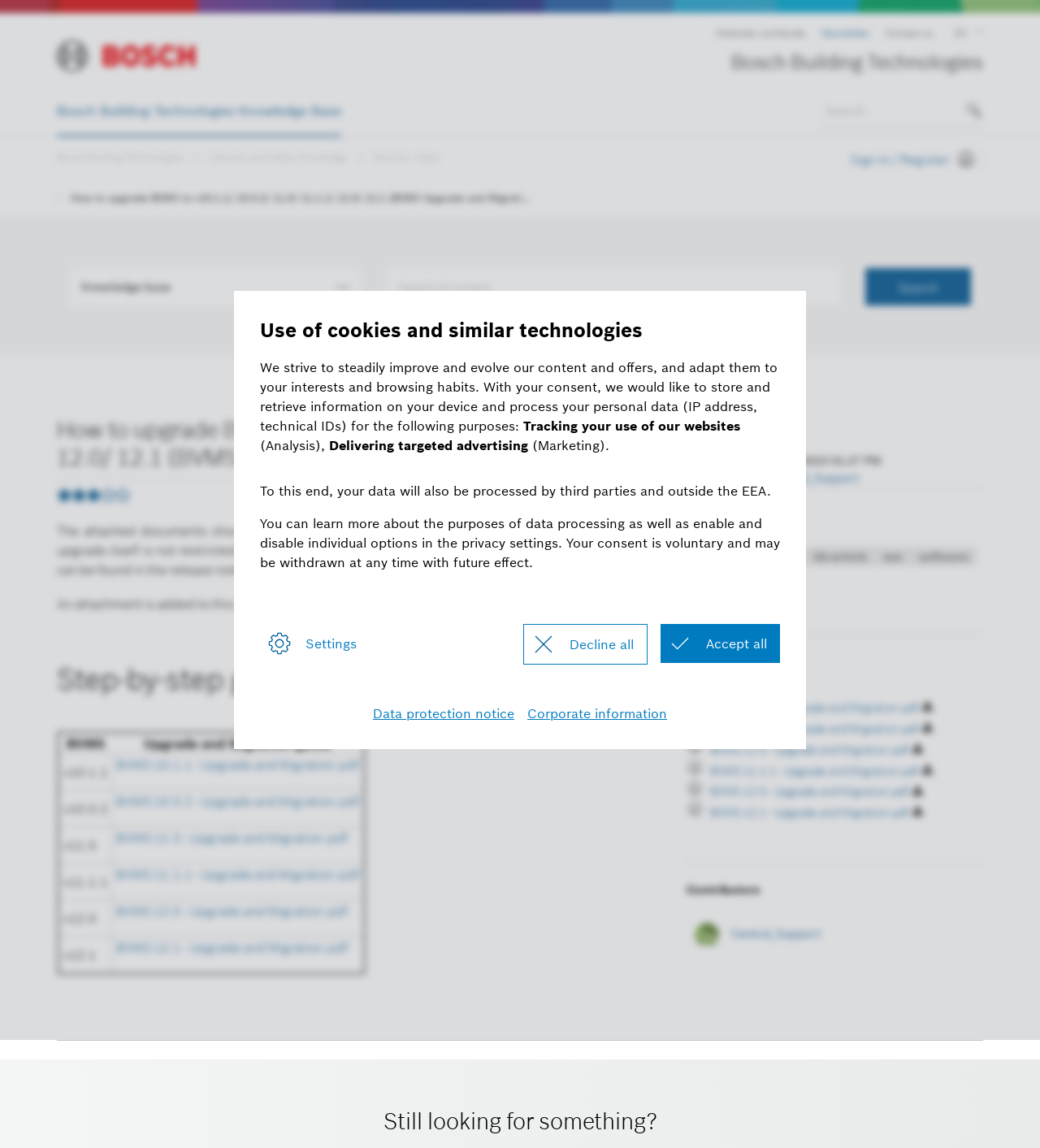Determine the bounding box coordinates of the area to click in order to meet this instruction: "Select English as the language".

[0.912, 0.048, 0.943, 0.071]